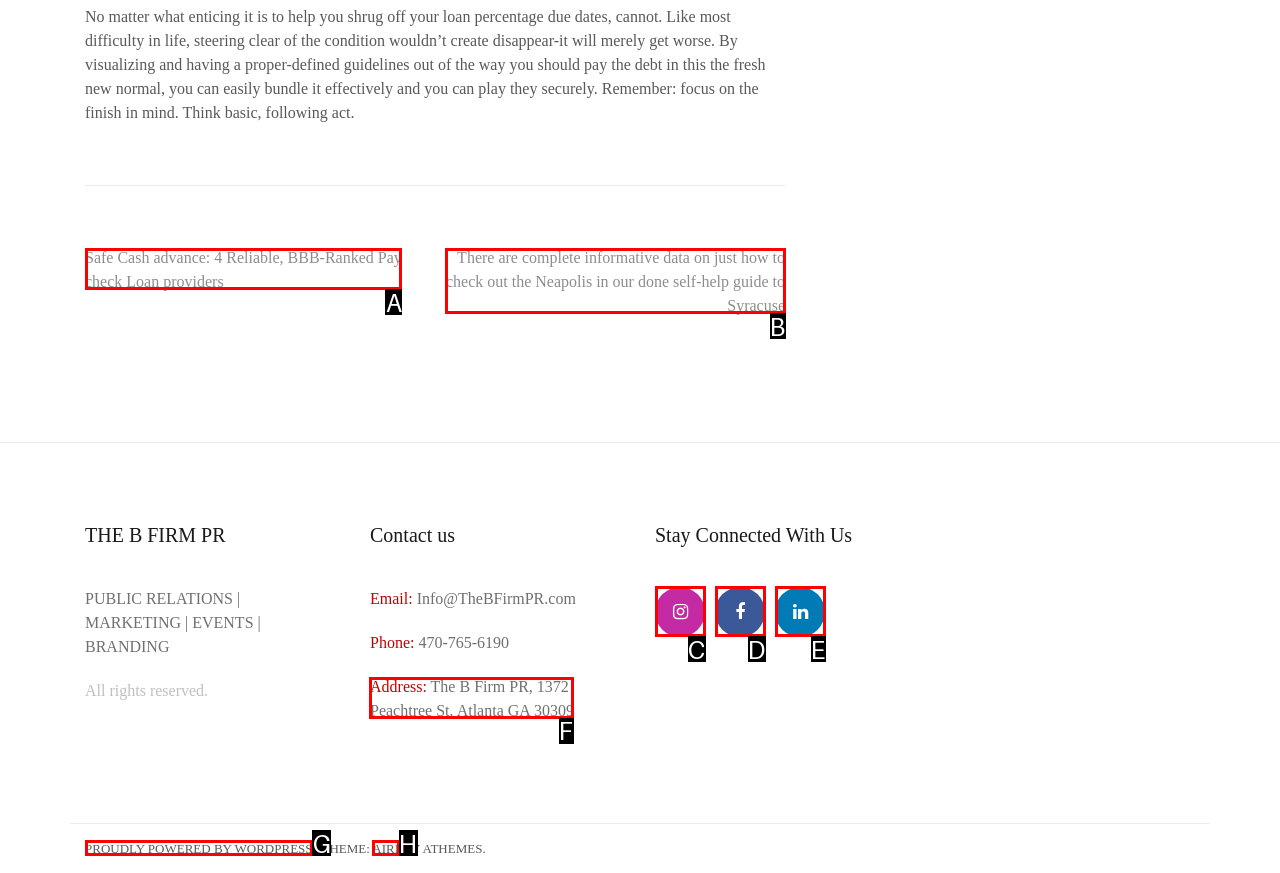Select the appropriate HTML element that needs to be clicked to finish the task: Check out our address
Reply with the letter of the chosen option.

F